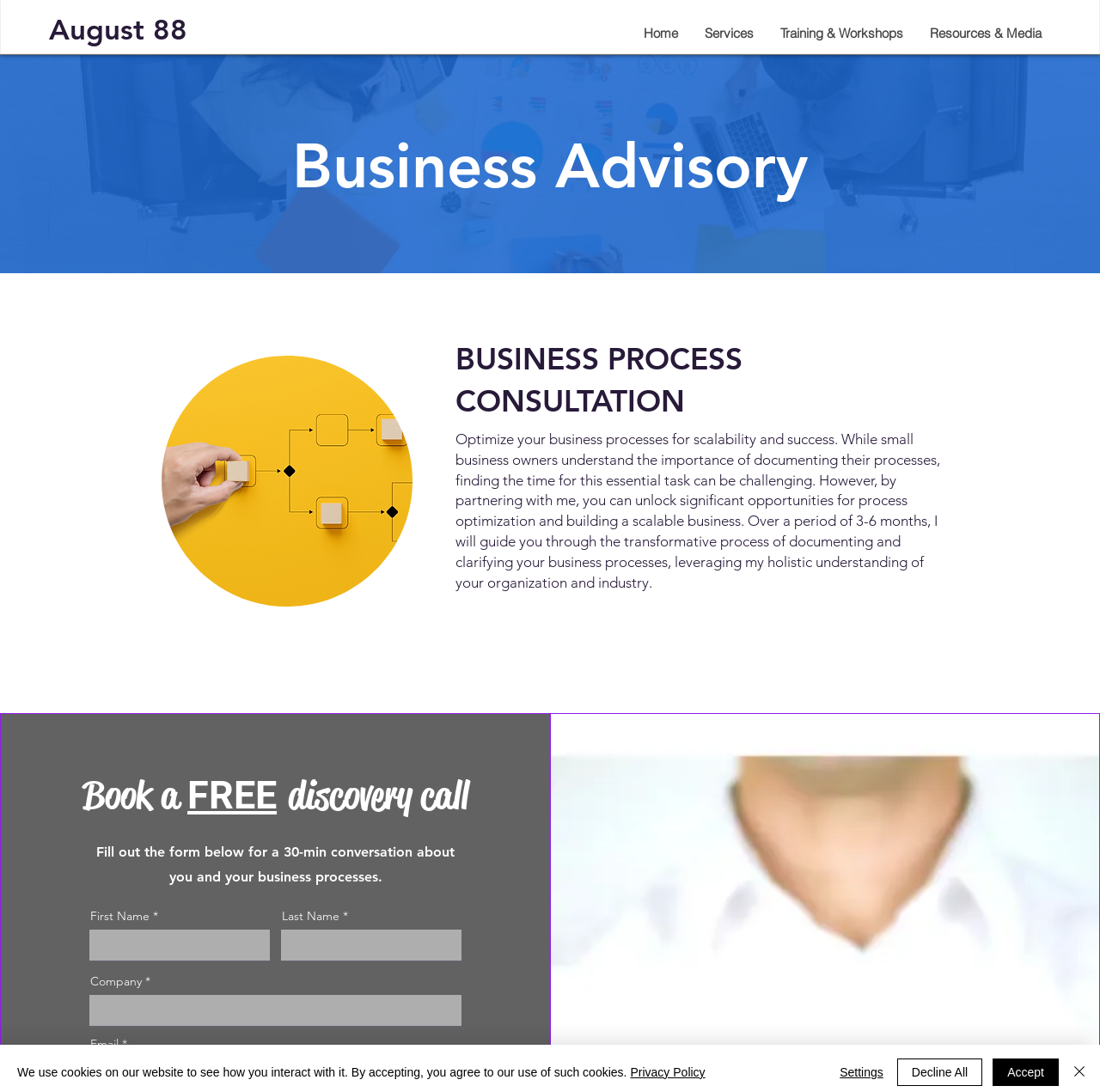How long does the business process consultation take?
Give a comprehensive and detailed explanation for the question.

According to the webpage content, the business process consultation takes 3-6 months, as mentioned in the paragraph describing the service, where it is stated that 'Over a period of 3-6 months, I will guide you through the transformative process of documenting and clarifying your business processes...'.